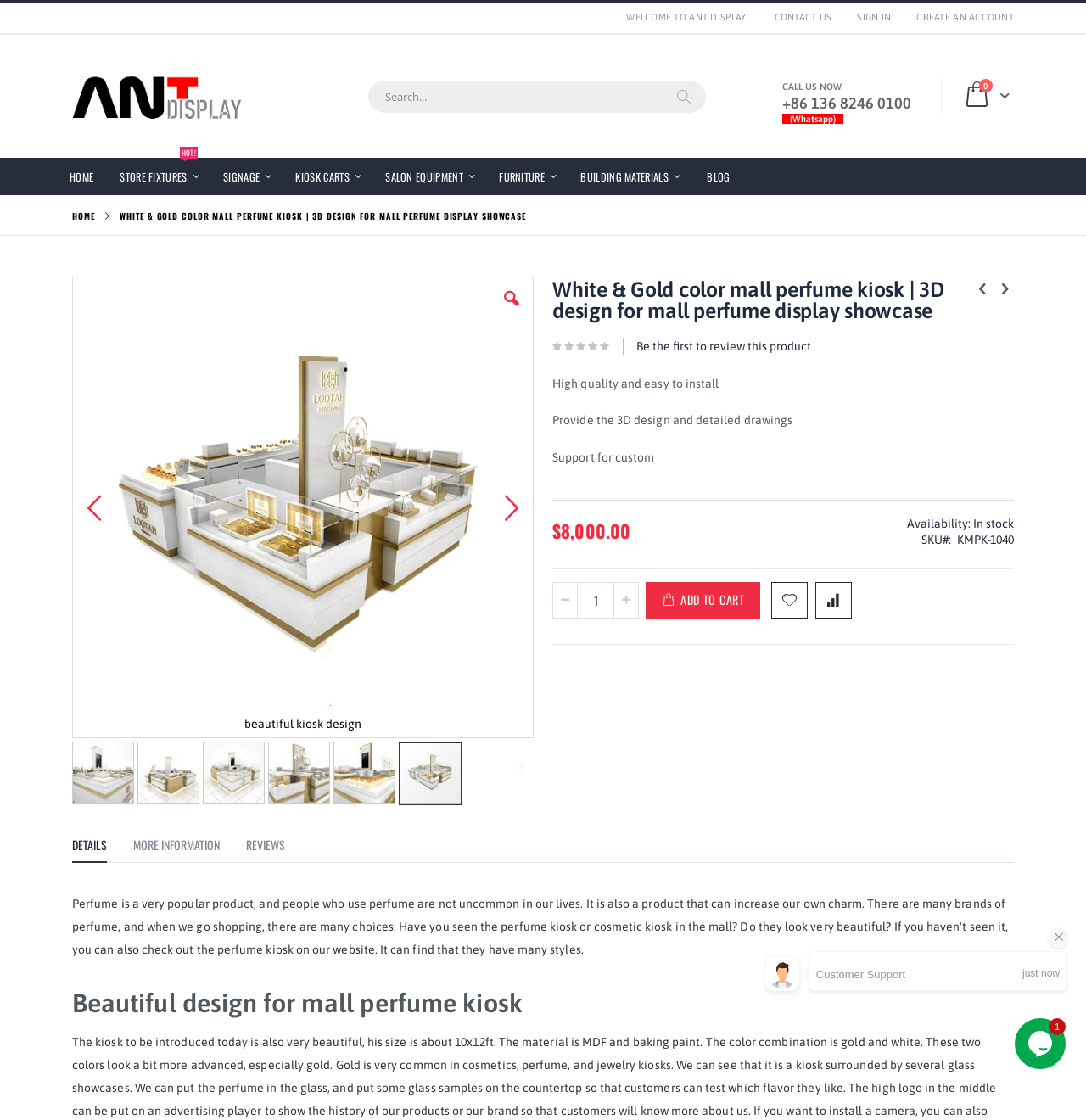Use a single word or phrase to answer the question: What is the price of the perfume kiosk?

$8,000.00